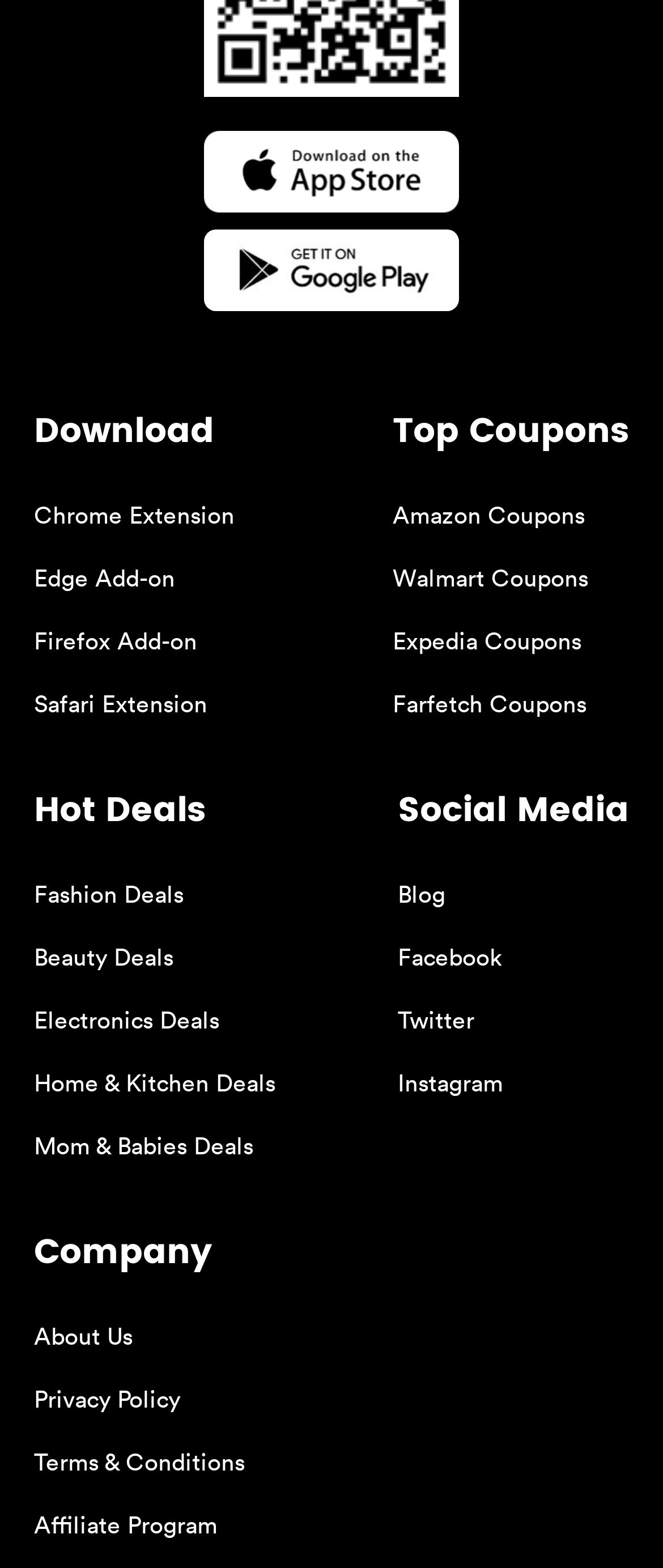Determine the bounding box coordinates for the clickable element required to fulfill the instruction: "Check out Fashion Deals". Provide the coordinates as four float numbers between 0 and 1, i.e., [left, top, right, bottom].

[0.051, 0.559, 0.277, 0.58]